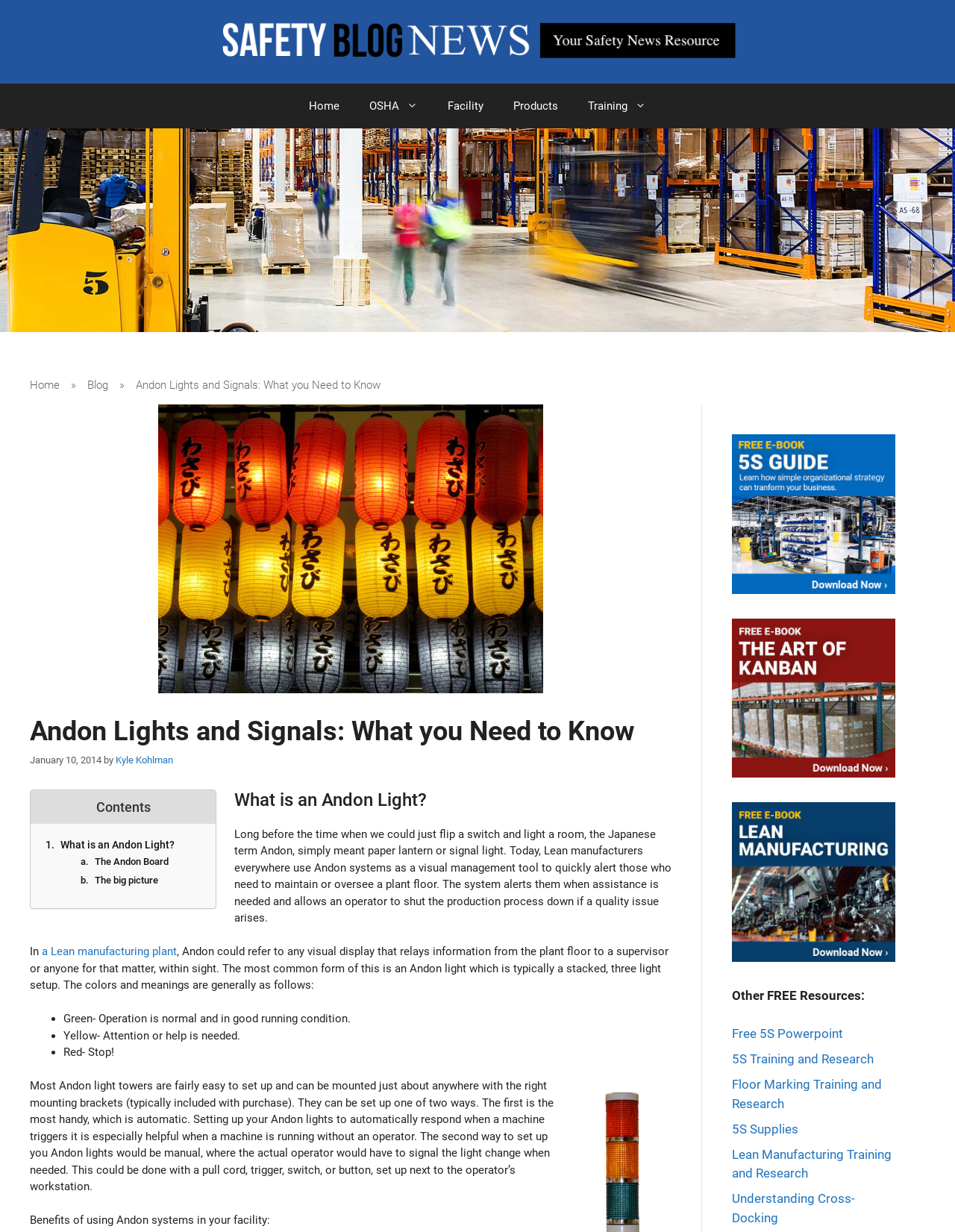Could you locate the bounding box coordinates for the section that should be clicked to accomplish this task: "Read the article 'Andon Lights and Signals: What you Need to Know'".

[0.142, 0.307, 0.398, 0.318]